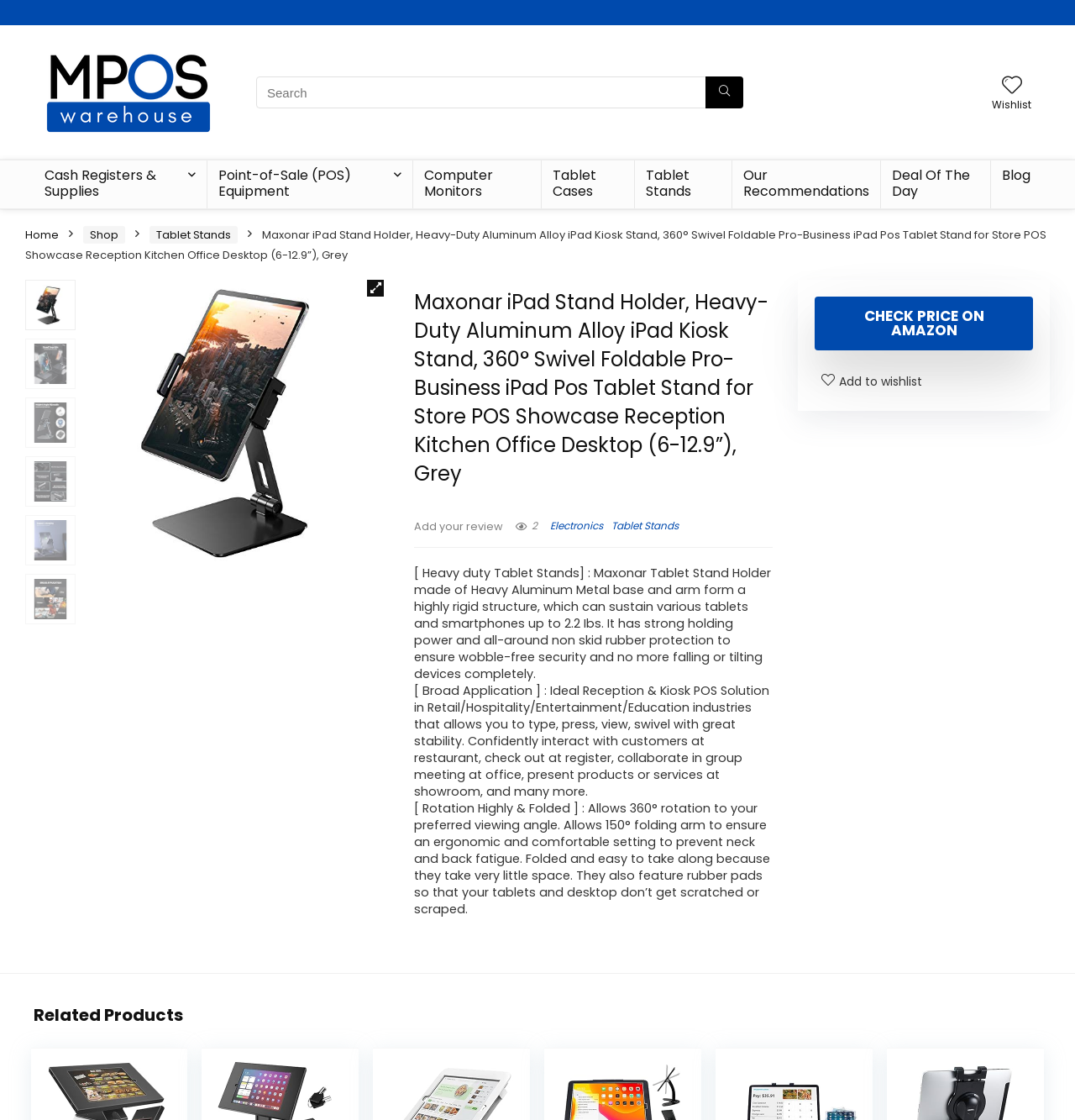Pinpoint the bounding box coordinates of the clickable area needed to execute the instruction: "Check price on Amazon". The coordinates should be specified as four float numbers between 0 and 1, i.e., [left, top, right, bottom].

[0.758, 0.265, 0.961, 0.313]